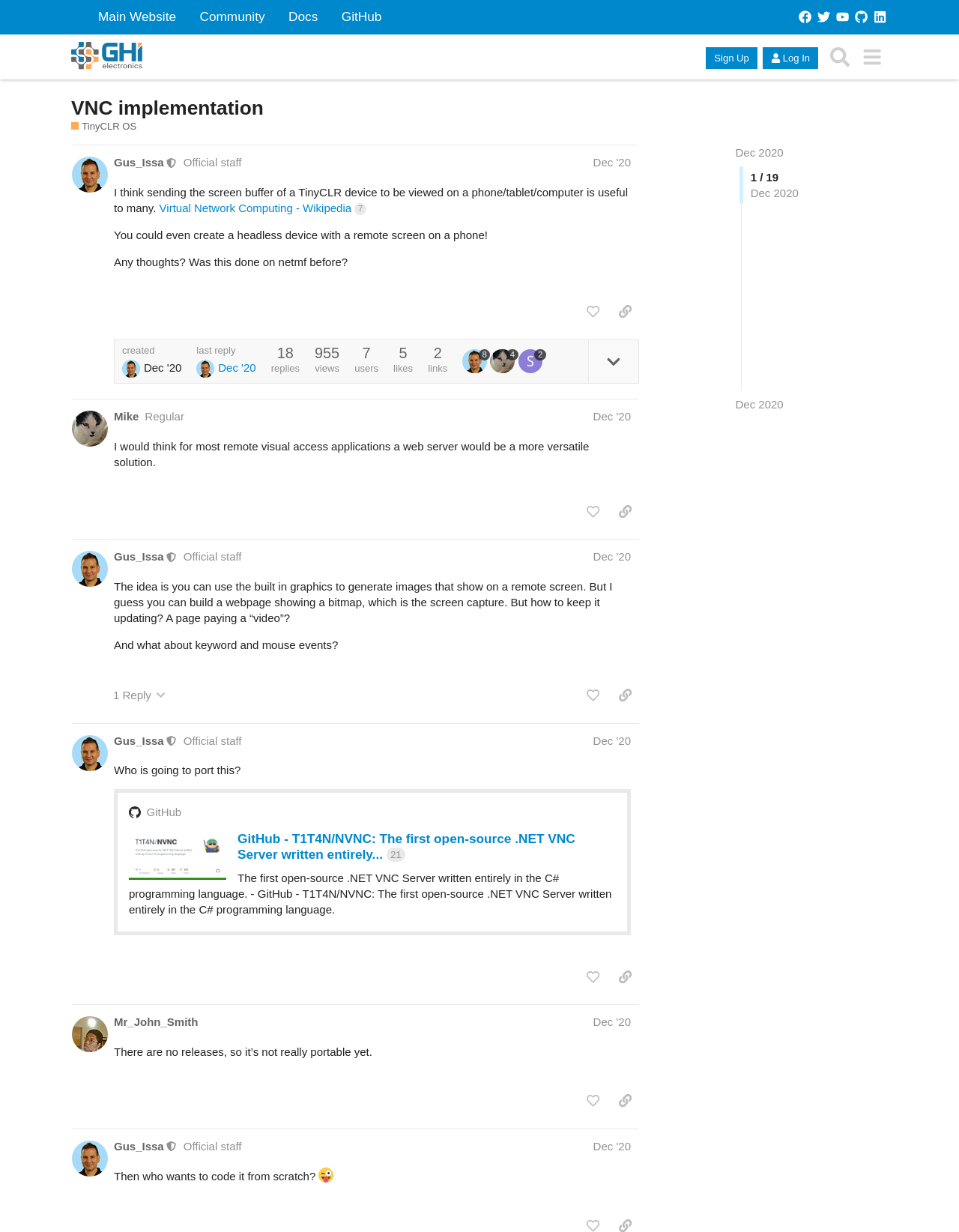What is the purpose of VNC implementation?
Respond with a short answer, either a single word or a phrase, based on the image.

remote visual access